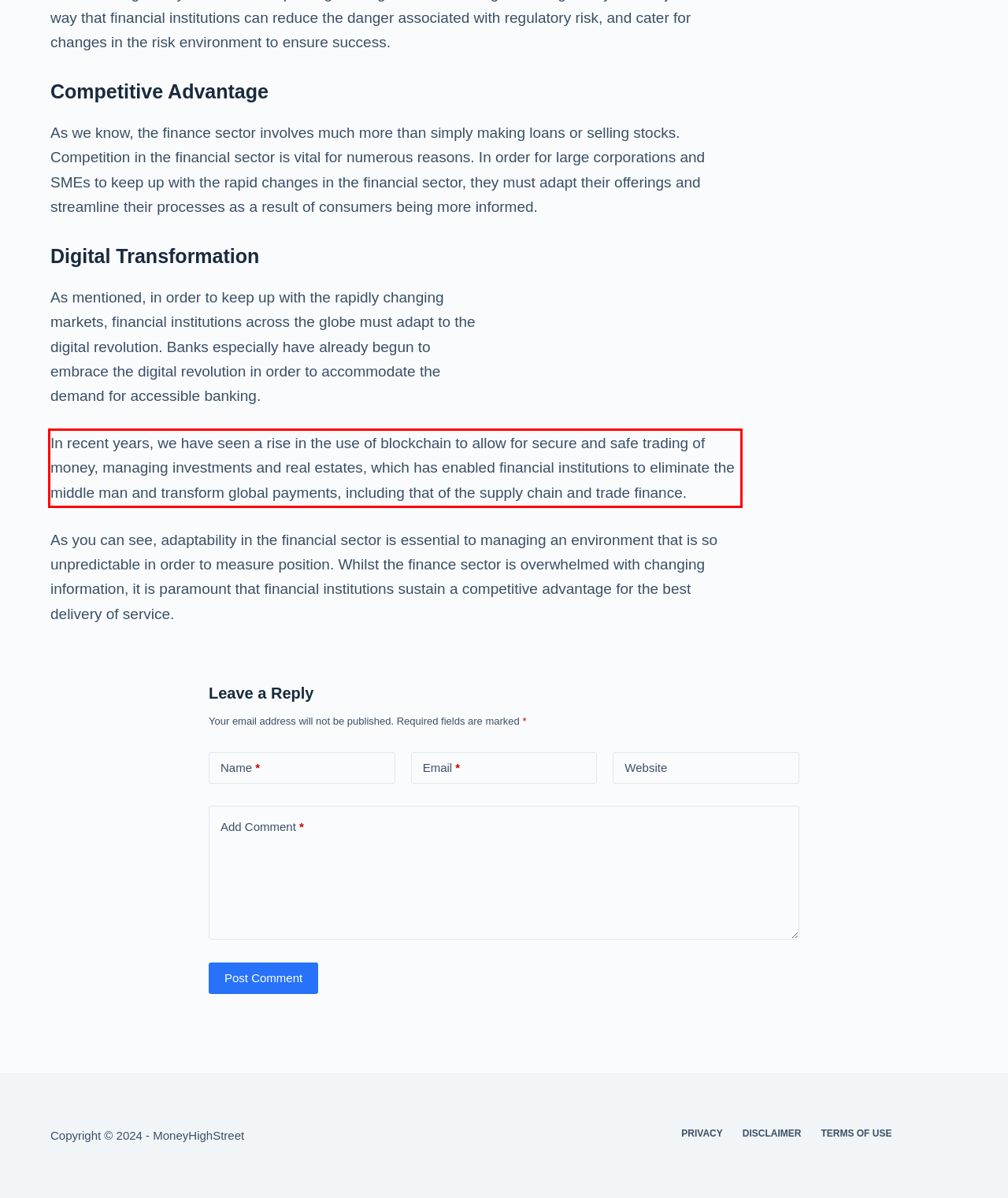Please look at the screenshot provided and find the red bounding box. Extract the text content contained within this bounding box.

In recent years, we have seen a rise in the use of blockchain to allow for secure and safe trading of money, managing investments and real estates, which has enabled financial institutions to eliminate the middle man and transform global payments, including that of the supply chain and trade finance.